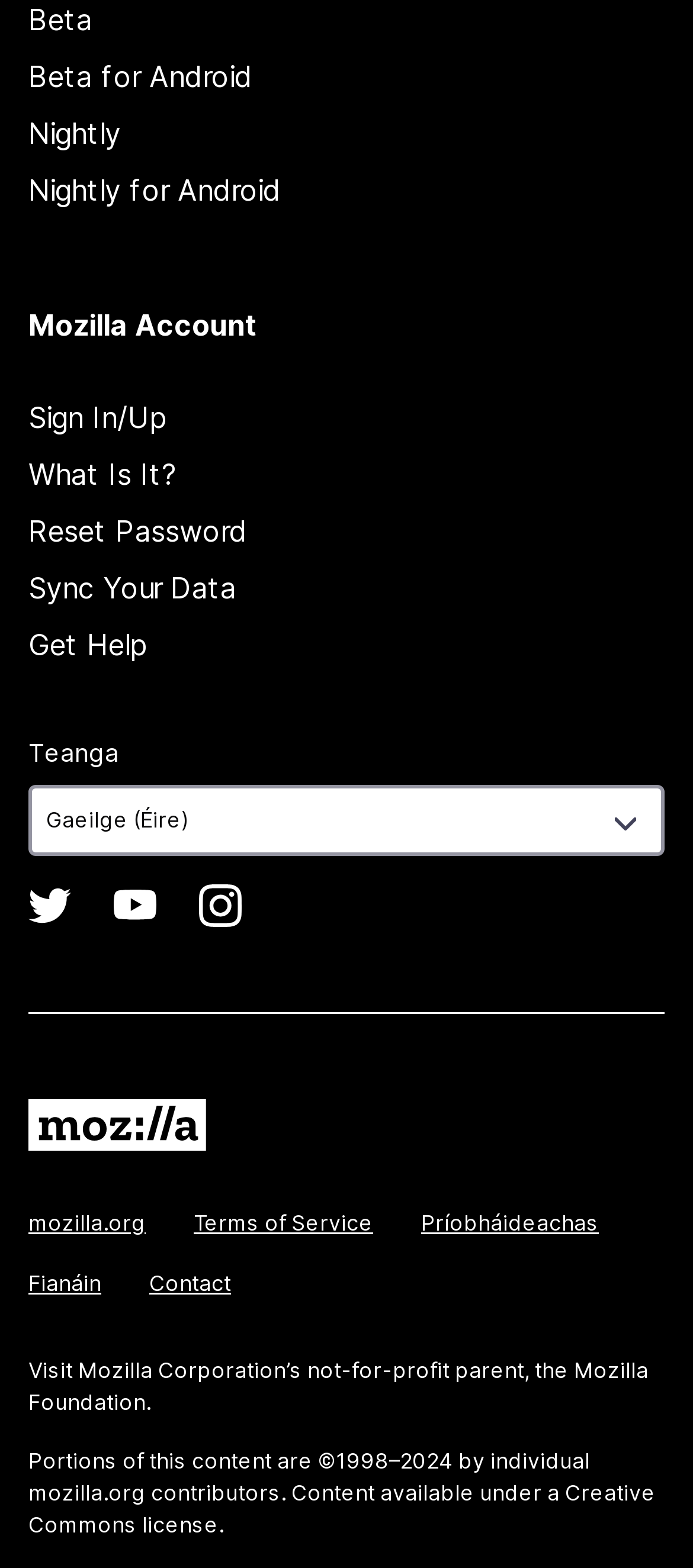Find the bounding box coordinates of the UI element according to this description: "Creative Commons license".

[0.041, 0.943, 0.946, 0.981]